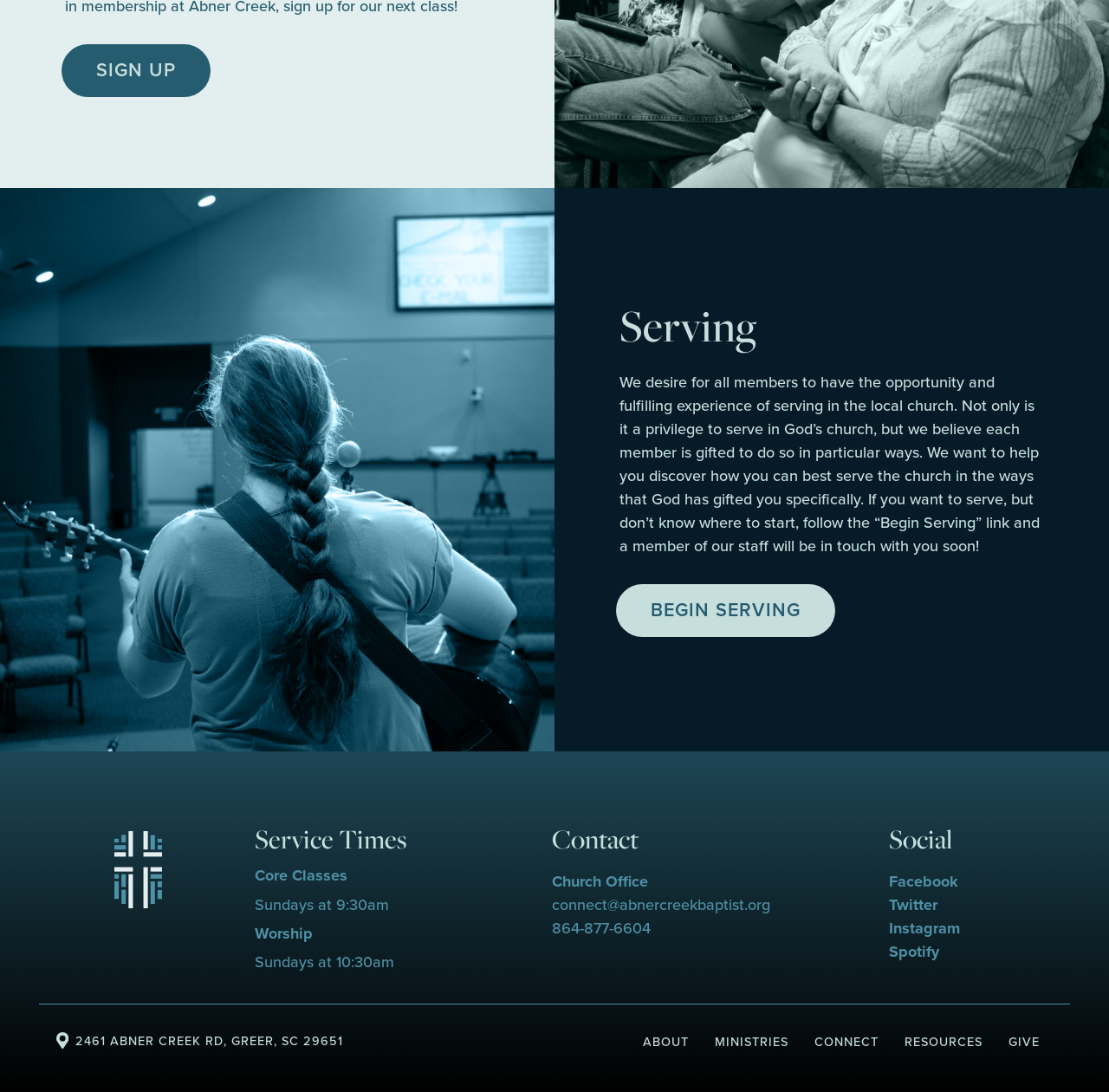What is the text of the first link on the webpage?
Please interpret the details in the image and answer the question thoroughly.

The first link on the webpage is located at the top left corner with a bounding box coordinate of [0.055, 0.04, 0.19, 0.089] and has the text 'SIGN UP'.